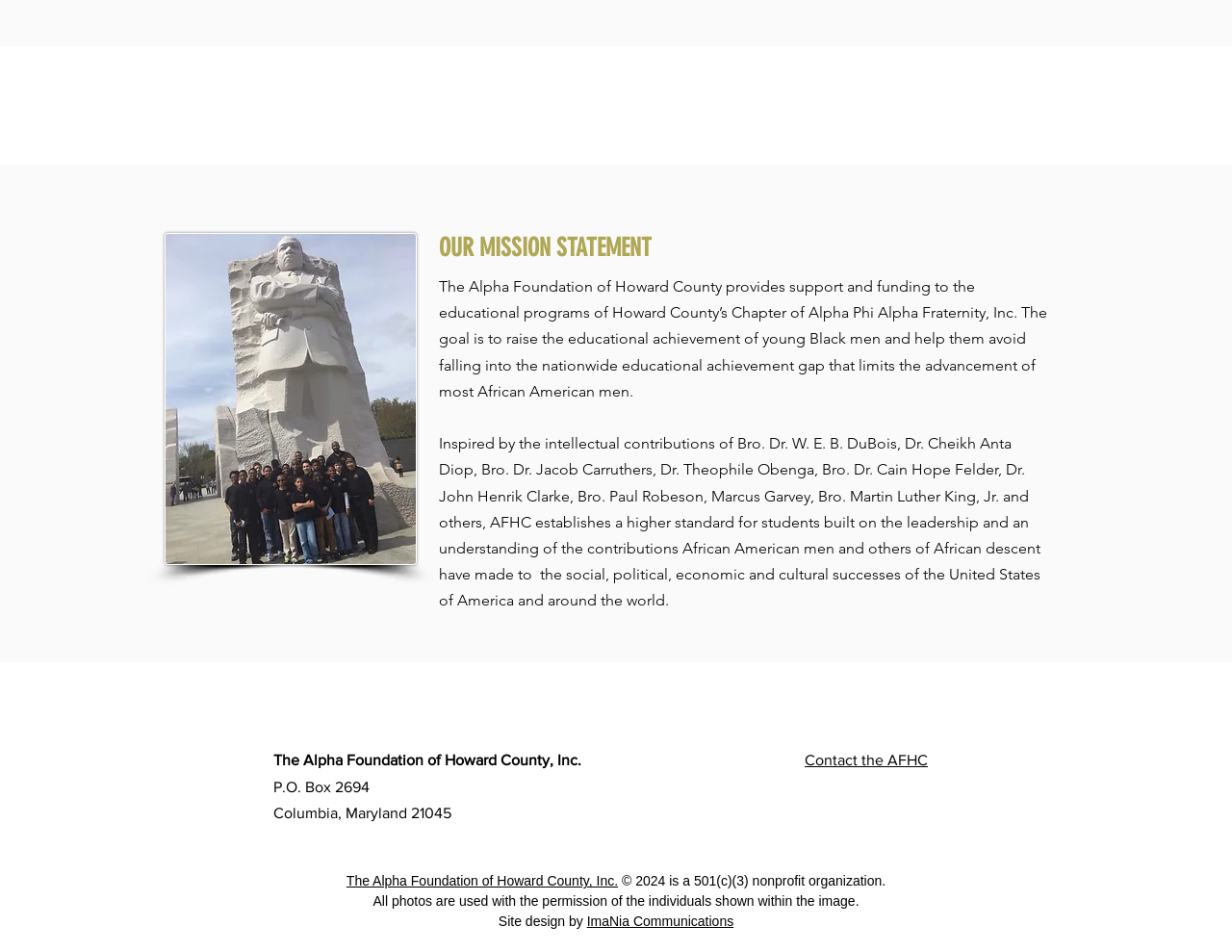Provide your answer in one word or a succinct phrase for the question: 
What is the copyright year of the website?

2024